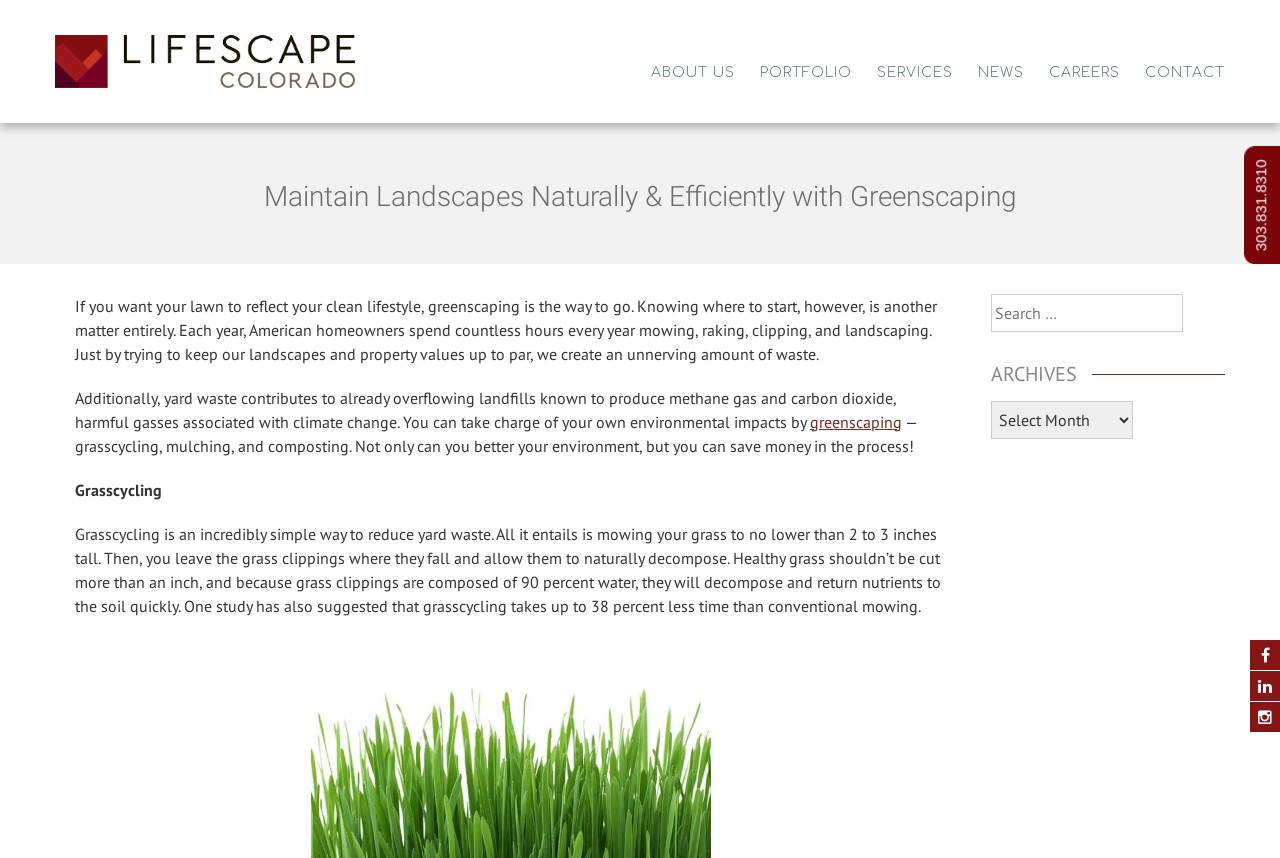Answer the question with a single word or phrase: 
What is the purpose of grasscycling?

Reduce yard waste